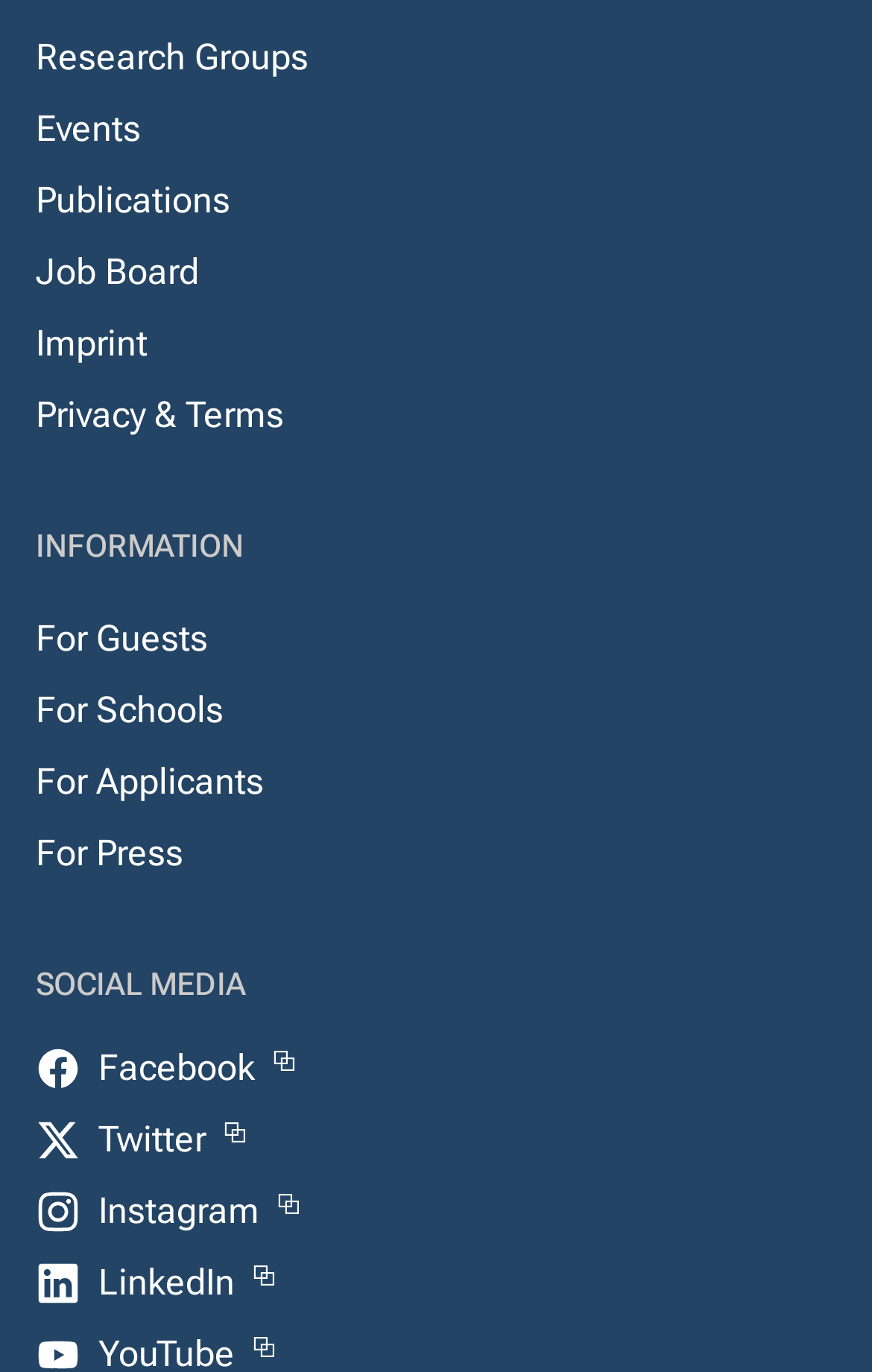Kindly determine the bounding box coordinates for the clickable area to achieve the given instruction: "Visit Twitter".

[0.113, 0.812, 0.285, 0.851]